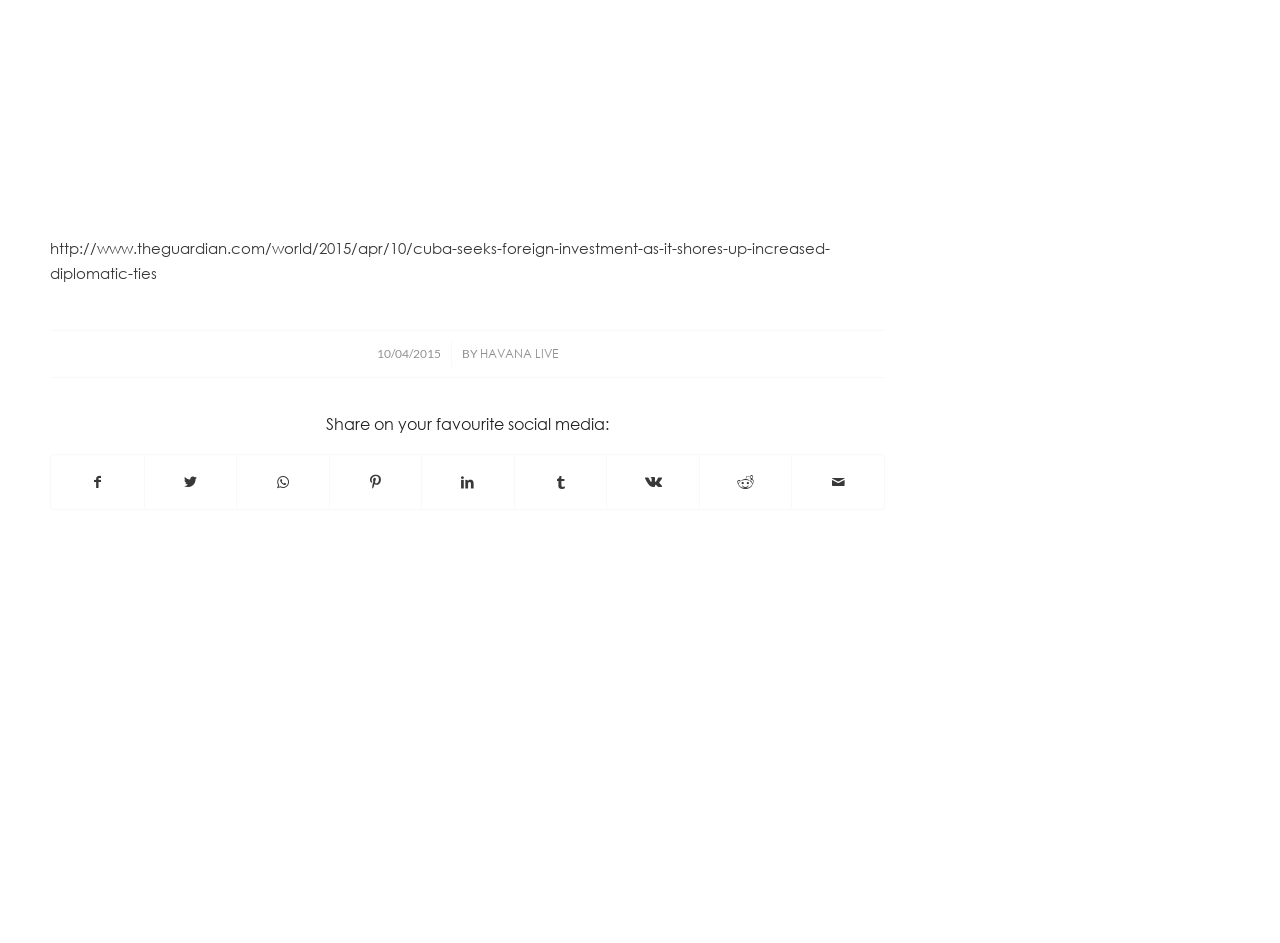Determine the bounding box coordinates of the clickable region to execute the instruction: "Check 'Payment policy'". The coordinates should be four float numbers between 0 and 1, denoted as [left, top, right, bottom].

None